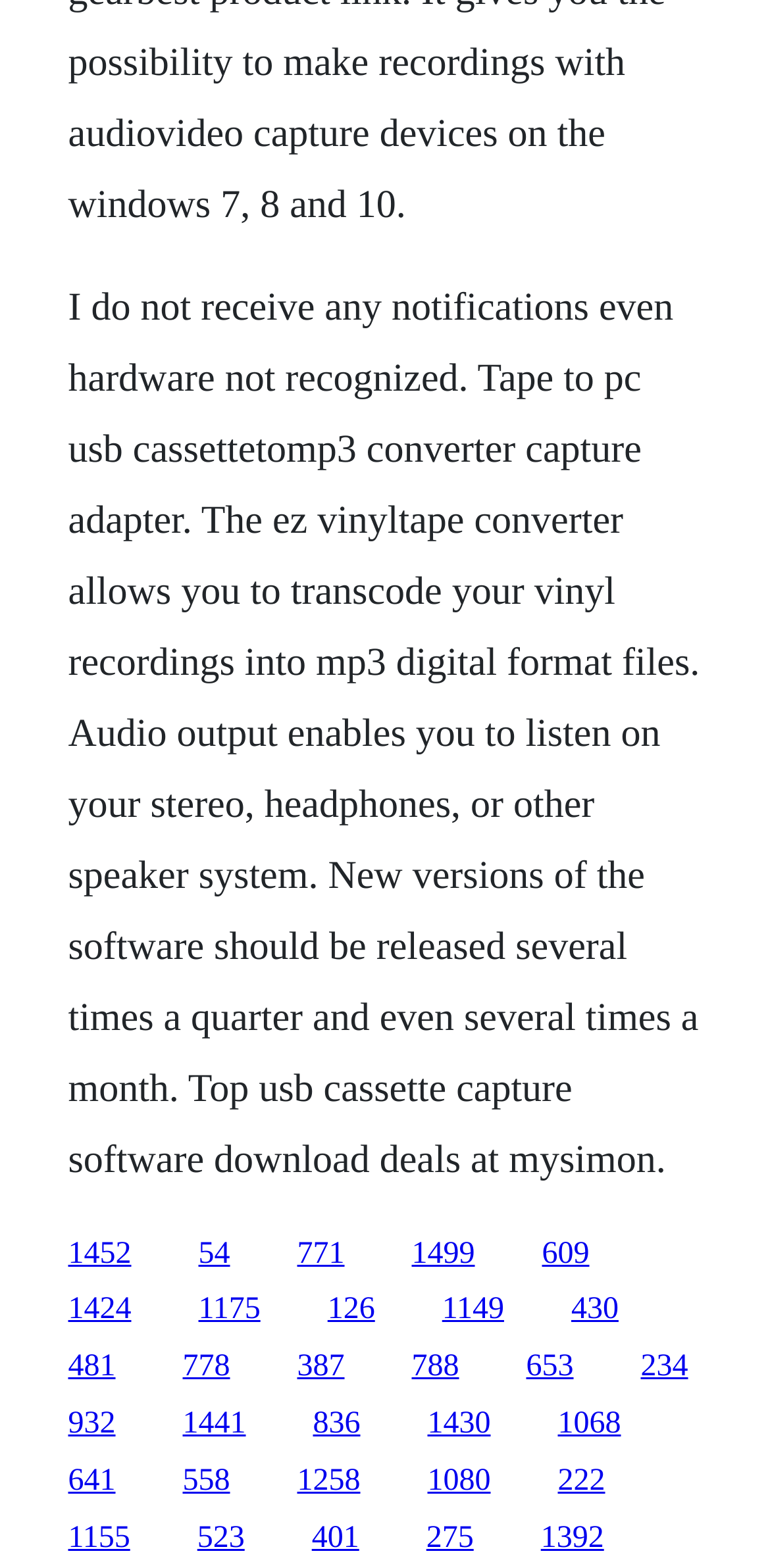What is the purpose of the Tape to PC USB Cassette Converter Capture Adapter?
Please give a detailed and thorough answer to the question, covering all relevant points.

The text mentions the Tape to PC USB Cassette Converter Capture Adapter as a device that allows users to capture audio from cassette tapes. This suggests that the primary purpose of the device is to digitize audio from cassette tapes.